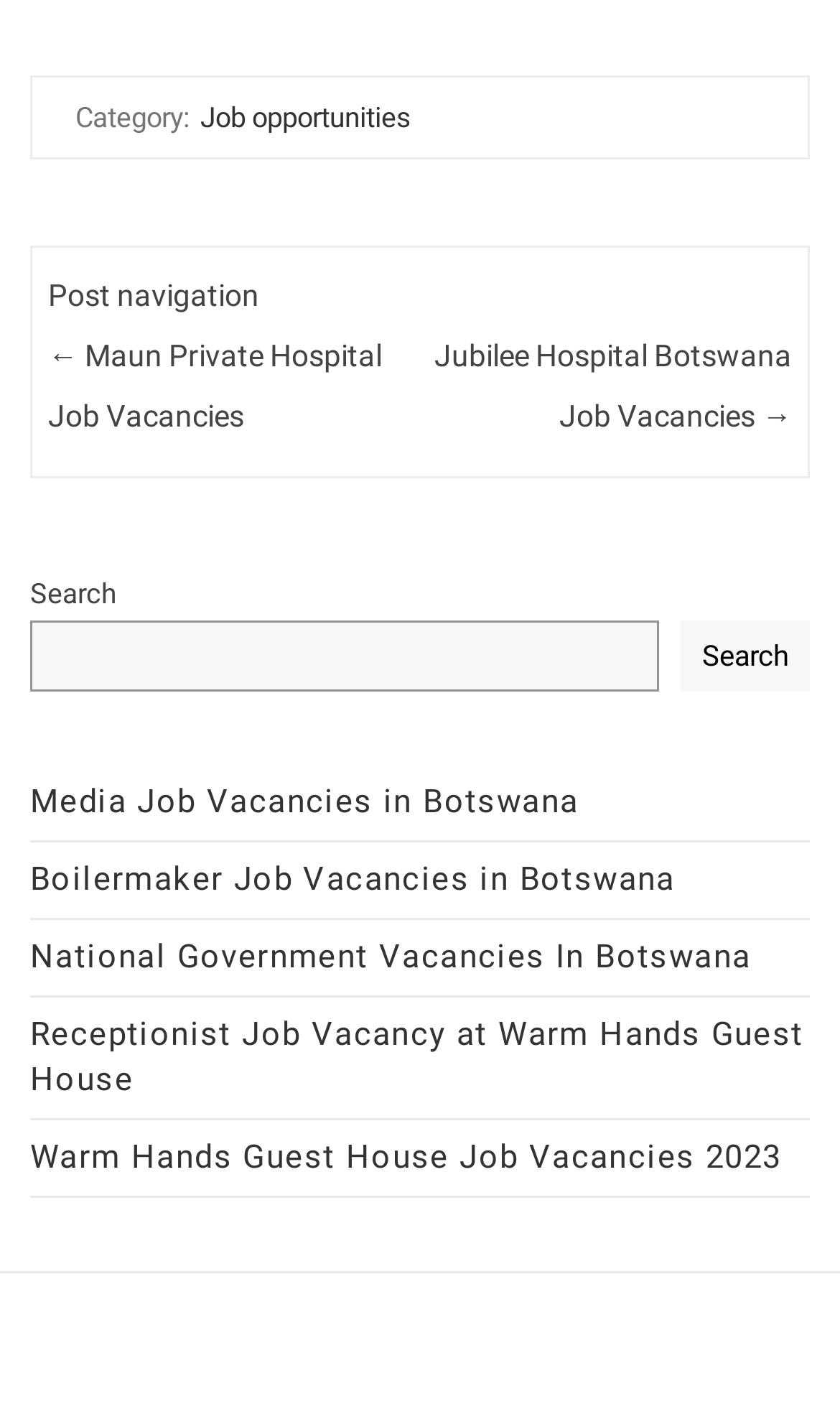Answer succinctly with a single word or phrase:
How many navigation links are there?

2